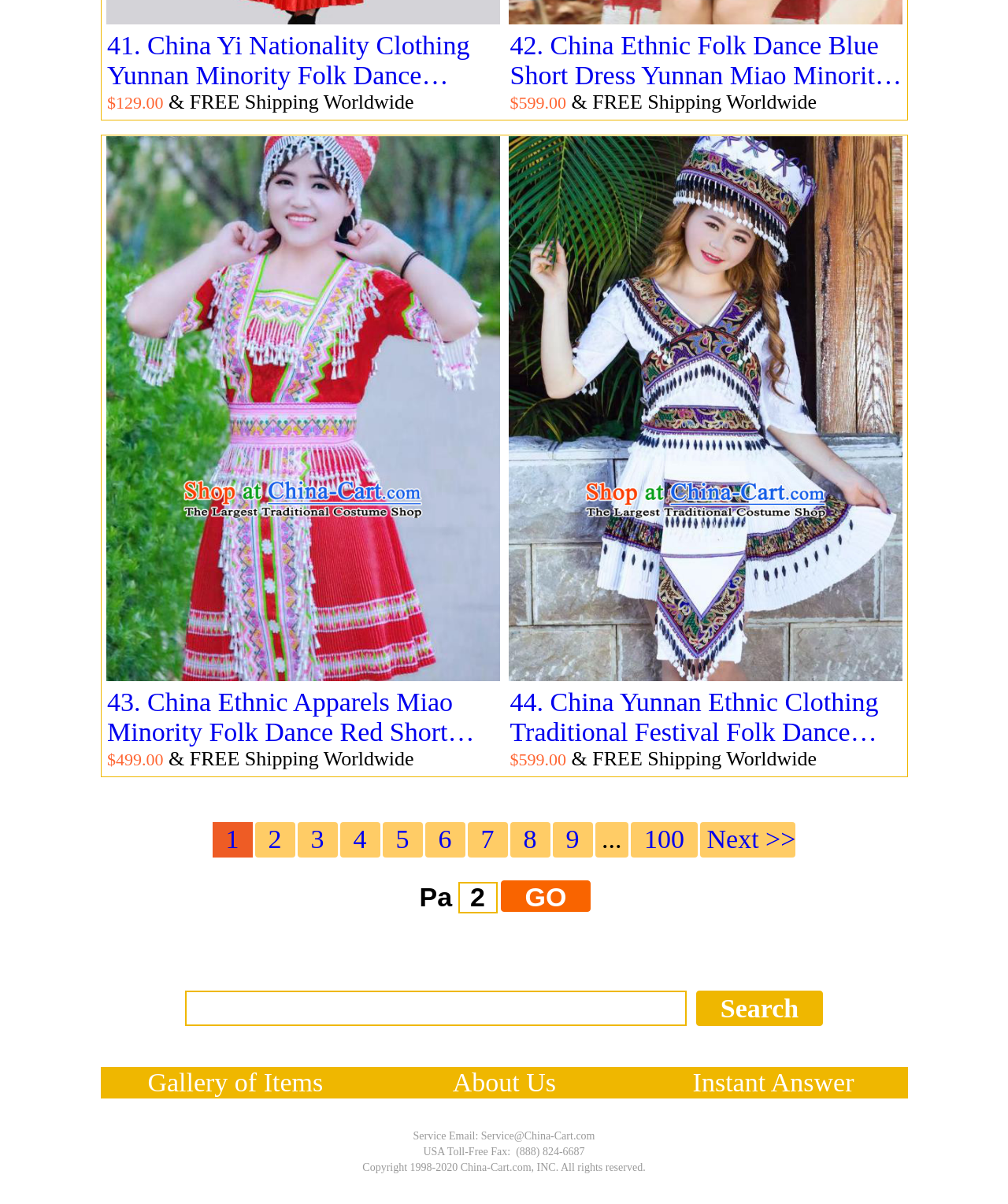Find the bounding box of the UI element described as follows: "name="Submit3" value="GO"".

[0.497, 0.742, 0.586, 0.768]